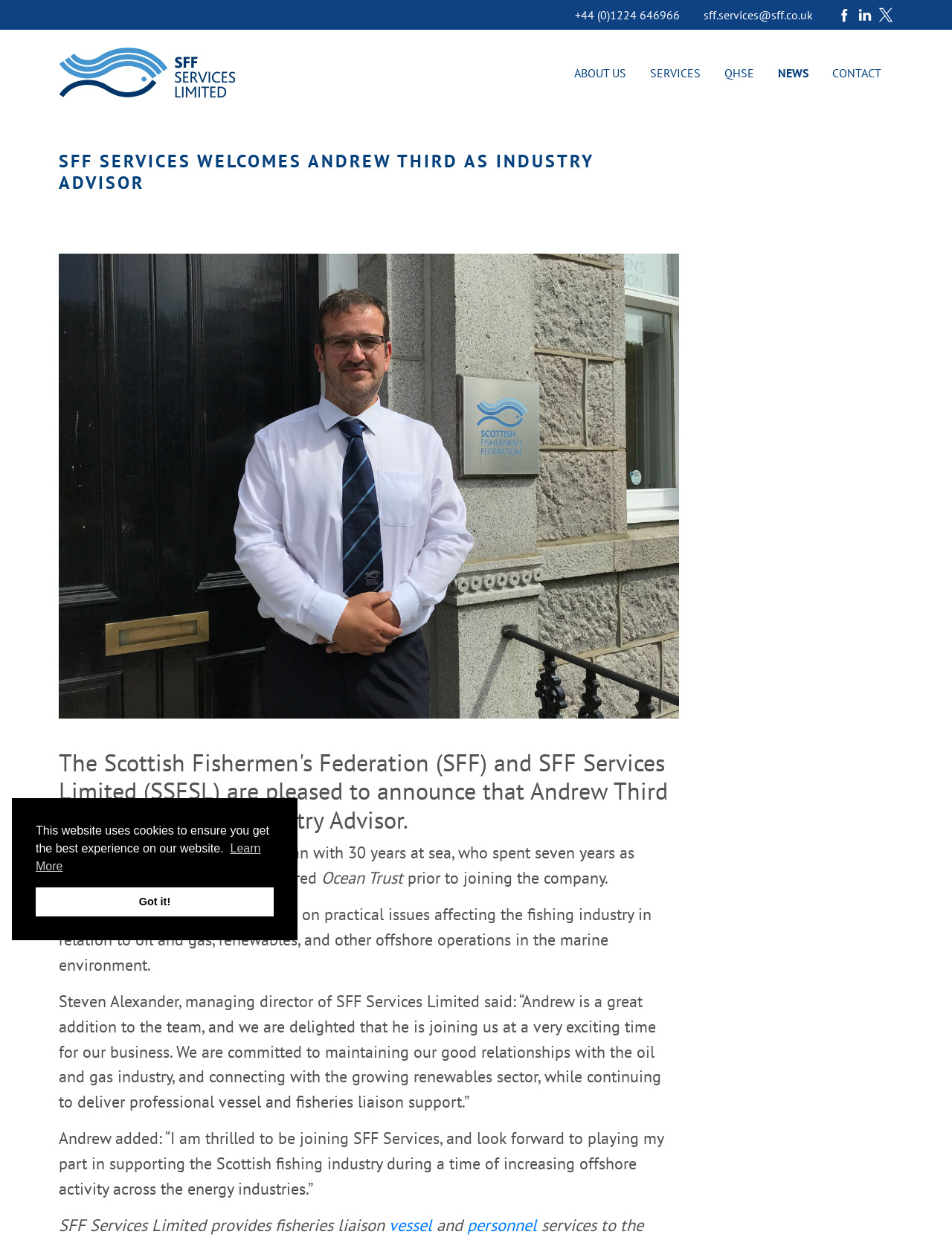Please find the top heading of the webpage and generate its text.

SFF SERVICES WELCOMES ANDREW THIRD AS INDUSTRY ADVISOR